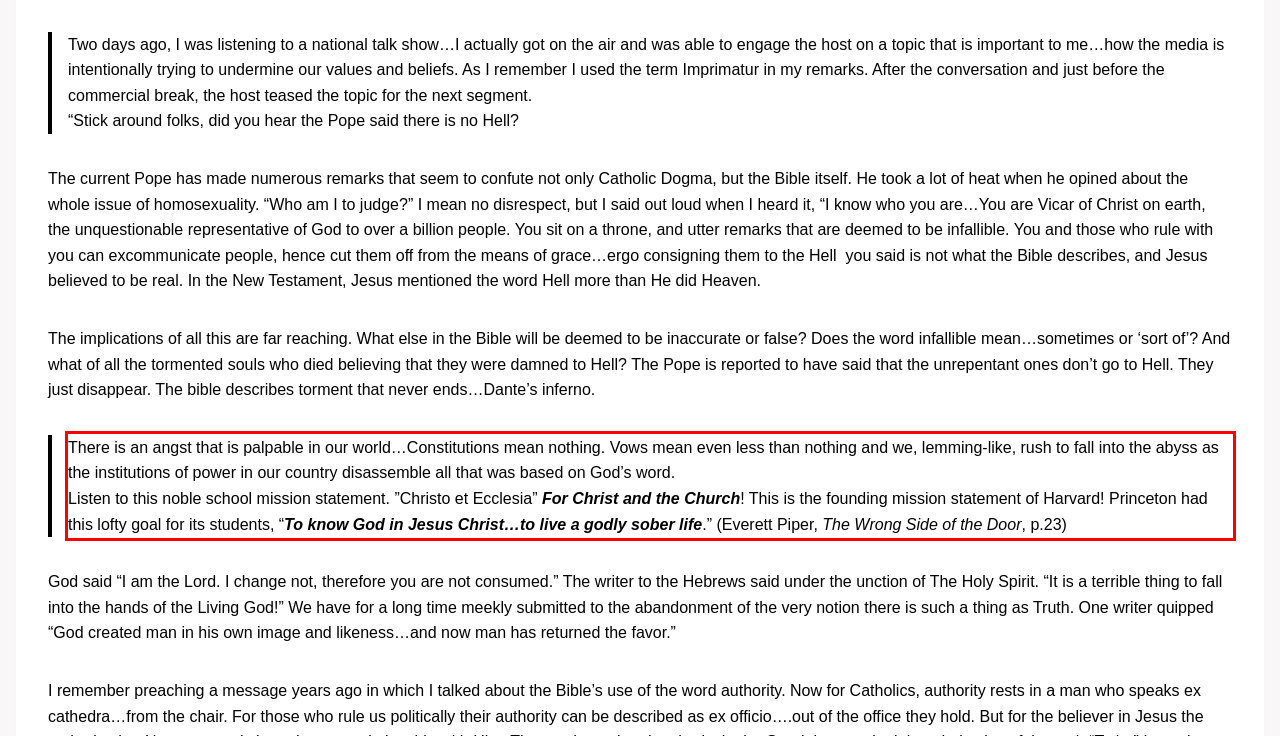You have a screenshot of a webpage with a red bounding box. Identify and extract the text content located inside the red bounding box.

There is an angst that is palpable in our world…Constitutions mean nothing. Vows mean even less than nothing and we, lemming-like, rush to fall into the abyss as the institutions of power in our country disassemble all that was based on God’s word. Listen to this noble school mission statement. ”Christo et Ecclesia” For Christ and the Church! This is the founding mission statement of Harvard! Princeton had this lofty goal for its students, “To know God in Jesus Christ…to live a godly sober life.” (Everett Piper, The Wrong Side of the Door, p.23)